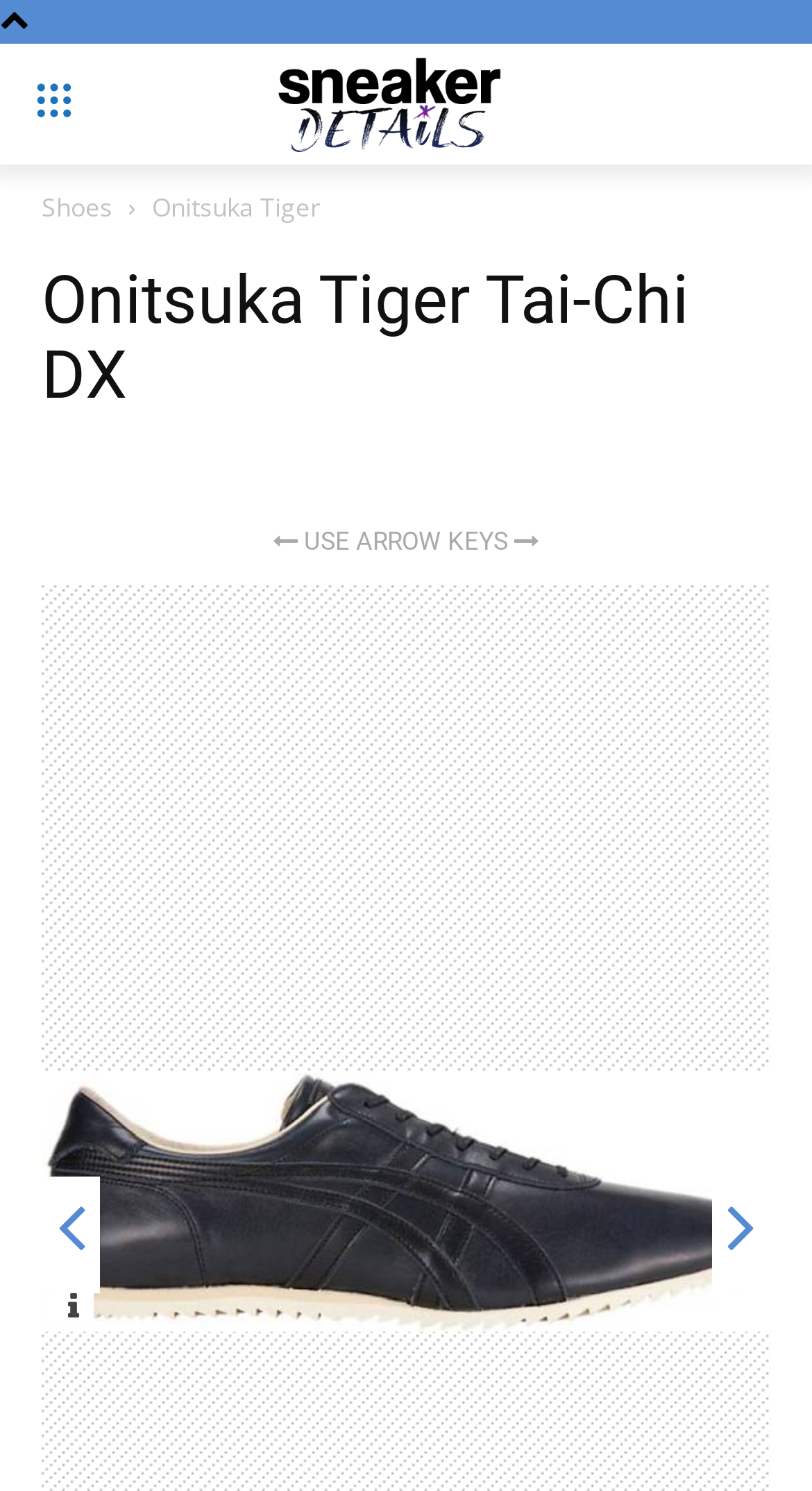What is the purpose of the arrow keys mentioned on the webpage?
Please answer the question with a single word or phrase, referencing the image.

Unknown